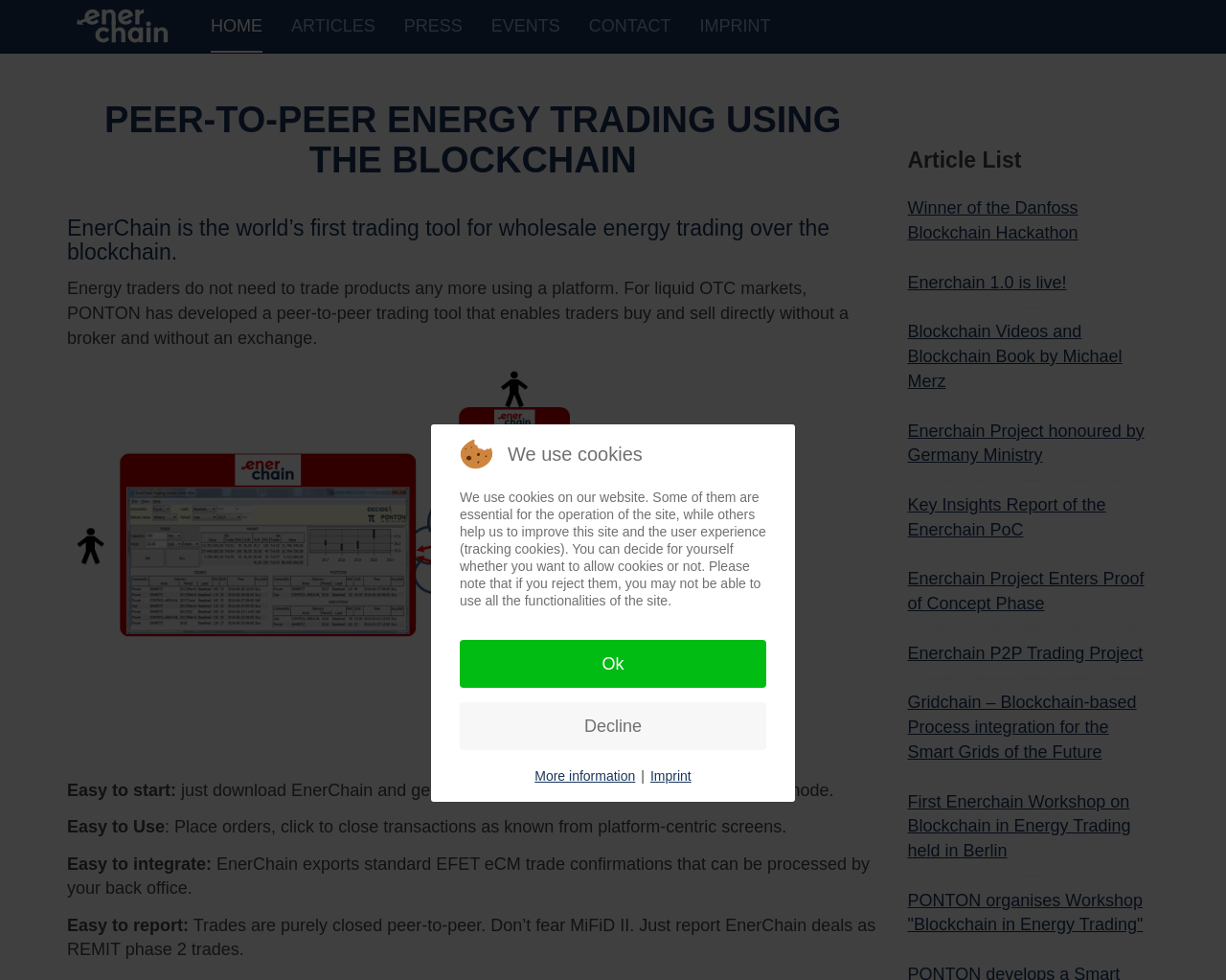Please locate the bounding box coordinates of the element that needs to be clicked to achieve the following instruction: "Read the article about Winner of the Danfoss Blockchain Hackathon". The coordinates should be four float numbers between 0 and 1, i.e., [left, top, right, bottom].

[0.74, 0.201, 0.945, 0.251]